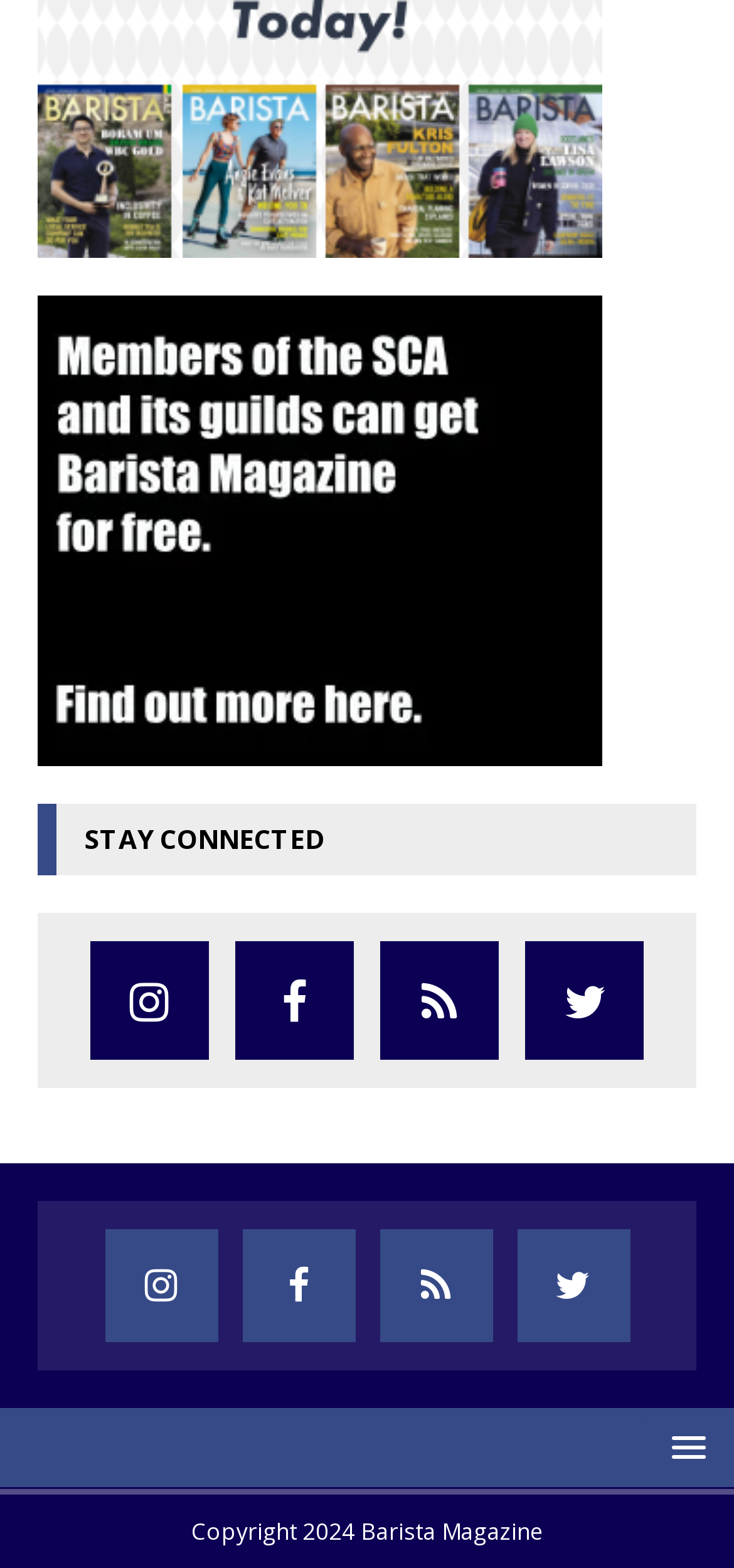With reference to the screenshot, provide a detailed response to the question below:
How many social media links are there?

I counted the social media links at the top and bottom of the webpage, and there are four links: Instagram, Facebook, Threads, and Twitter.